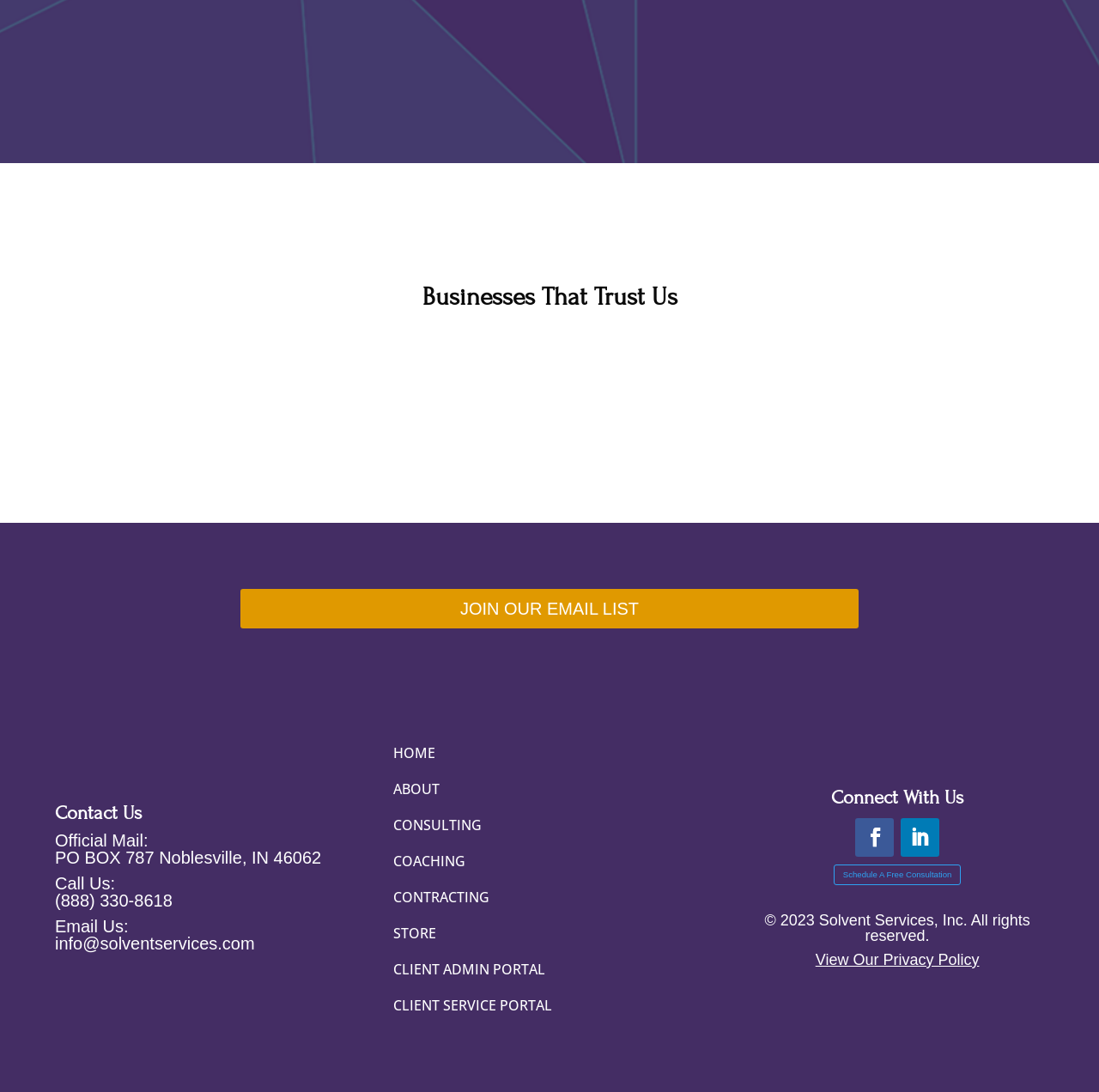Analyze the image and deliver a detailed answer to the question: How many social media links are available?

There are two social media links available, which can be found in the 'Connect With Us' section, represented by icons.